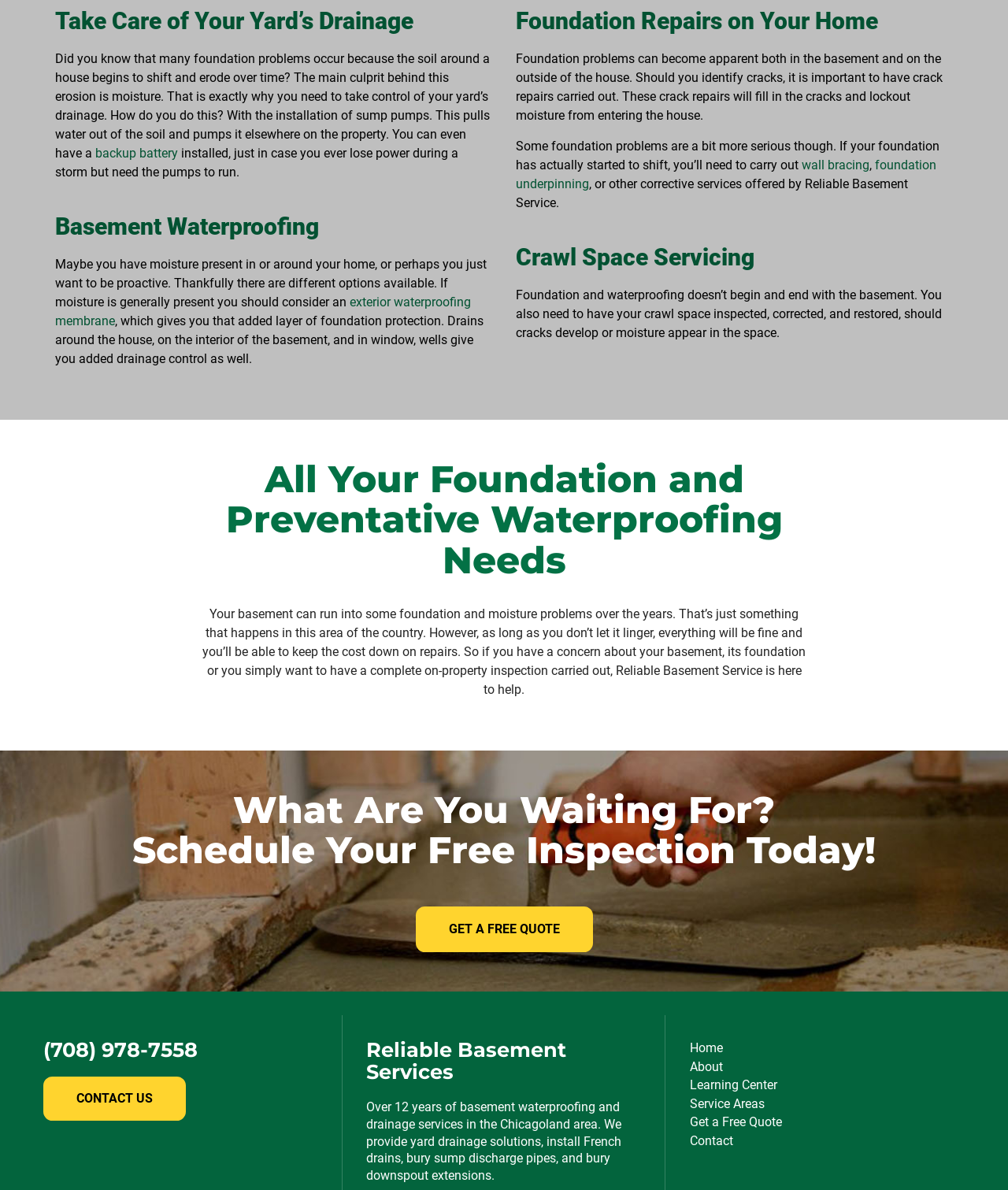How can one contact Reliable Basement Service?
We need a detailed and exhaustive answer to the question. Please elaborate.

The webpage provides a phone number (708) 978-7558 and a link to CONTACT US, which can be used to get in touch with Reliable Basement Service.